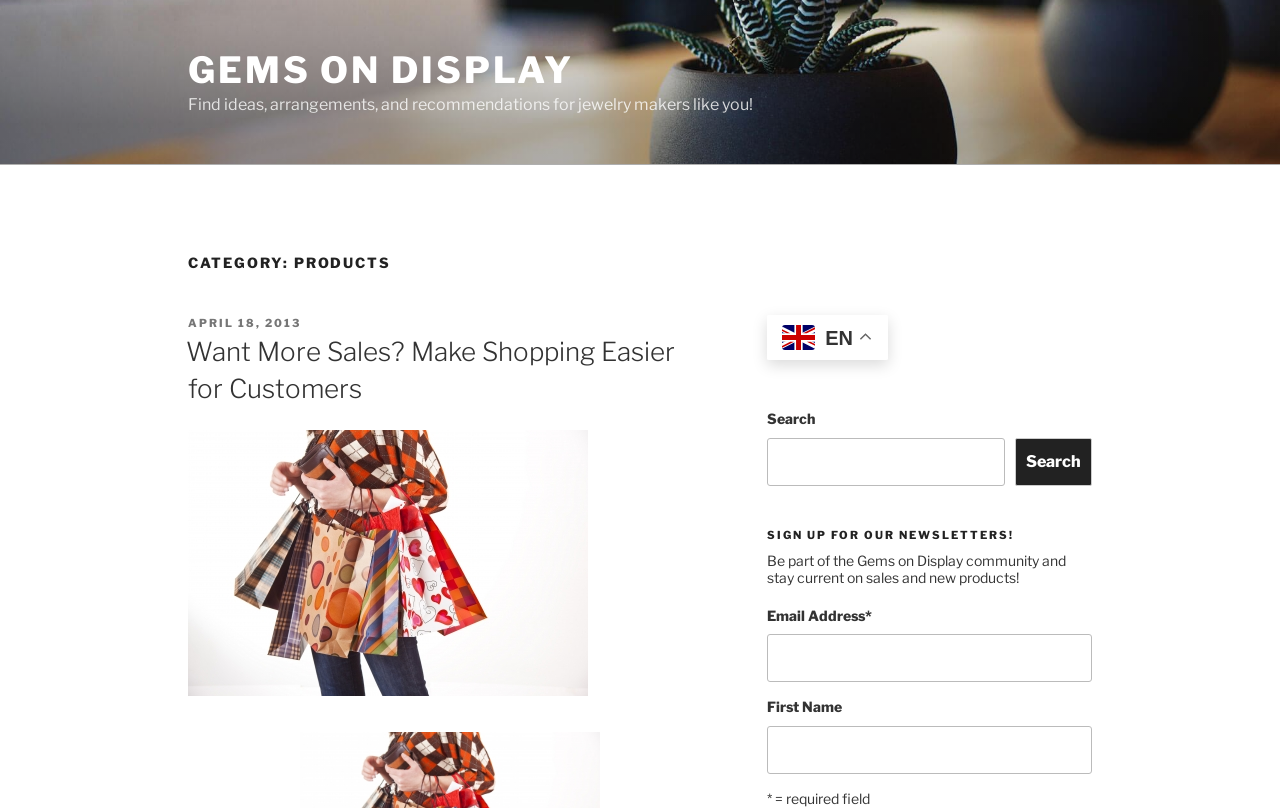What is the category of the products?
Examine the image and give a concise answer in one word or a short phrase.

Products